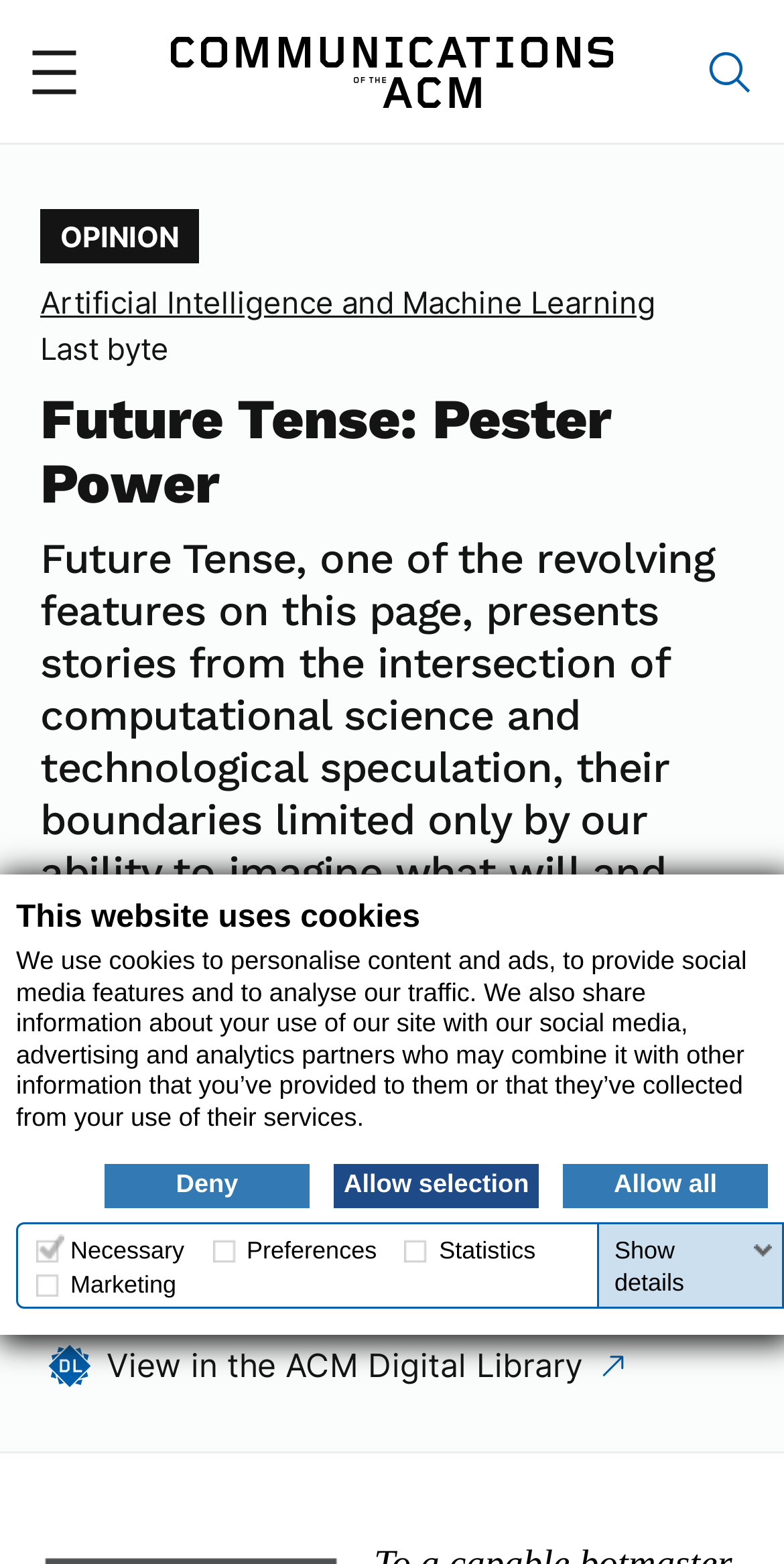Please provide the bounding box coordinates for the UI element as described: "Cory Doctorow". The coordinates must be four floats between 0 and 1, represented as [left, top, right, bottom].

[0.108, 0.626, 0.382, 0.652]